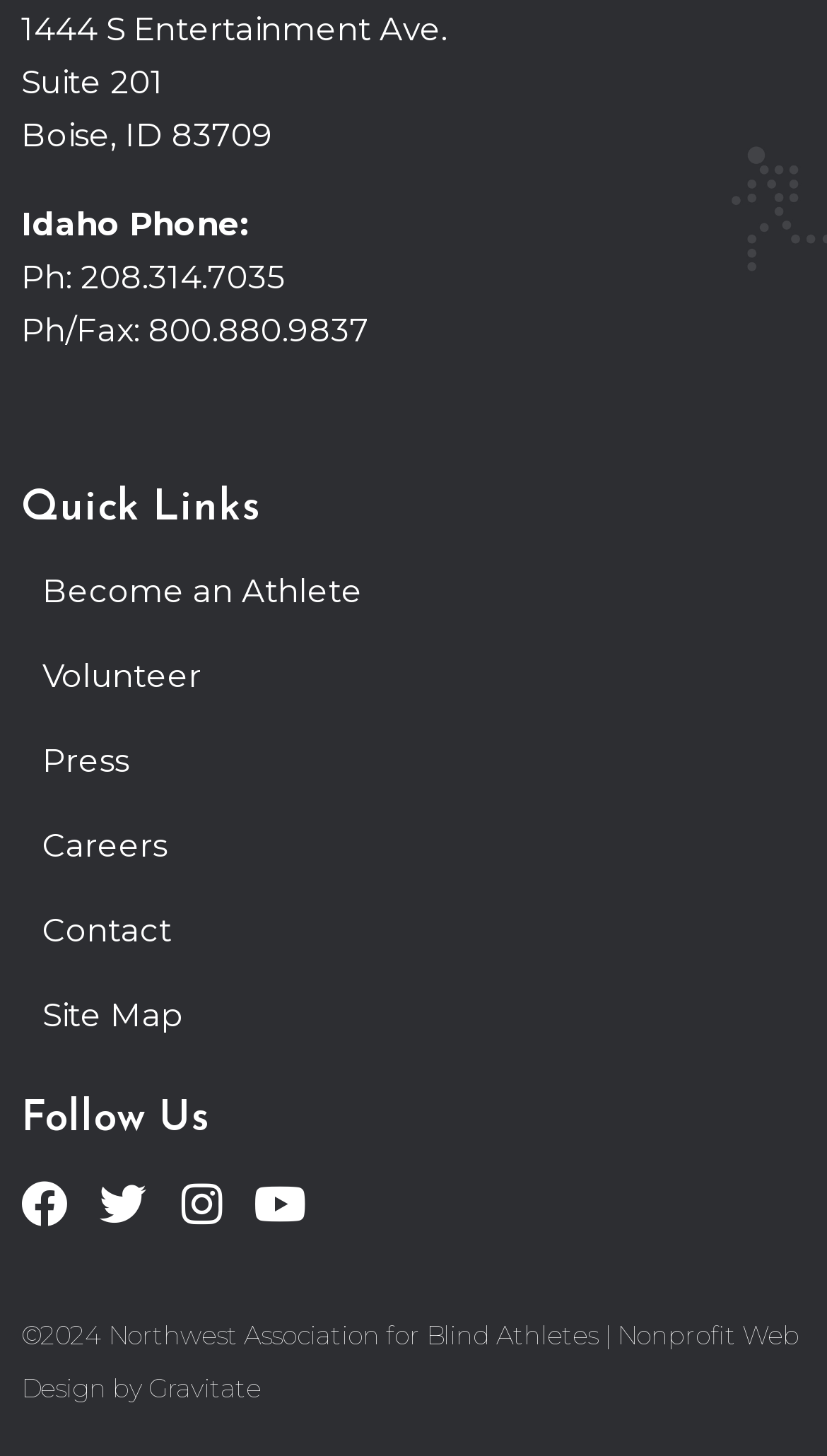Determine the bounding box coordinates of the UI element described by: "Daily Magic Games".

None